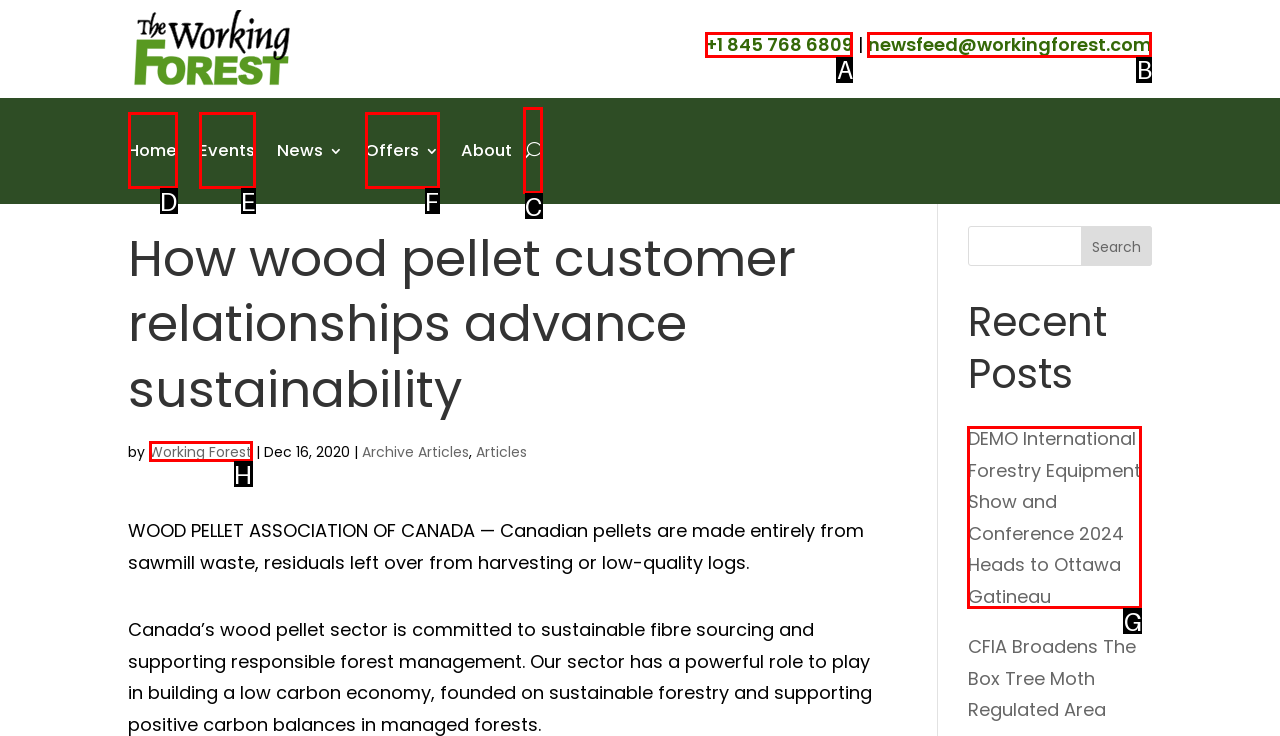Tell me which one HTML element I should click to complete the following instruction: Read the article about DEMO International Forestry Equipment Show and Conference 2024
Answer with the option's letter from the given choices directly.

G